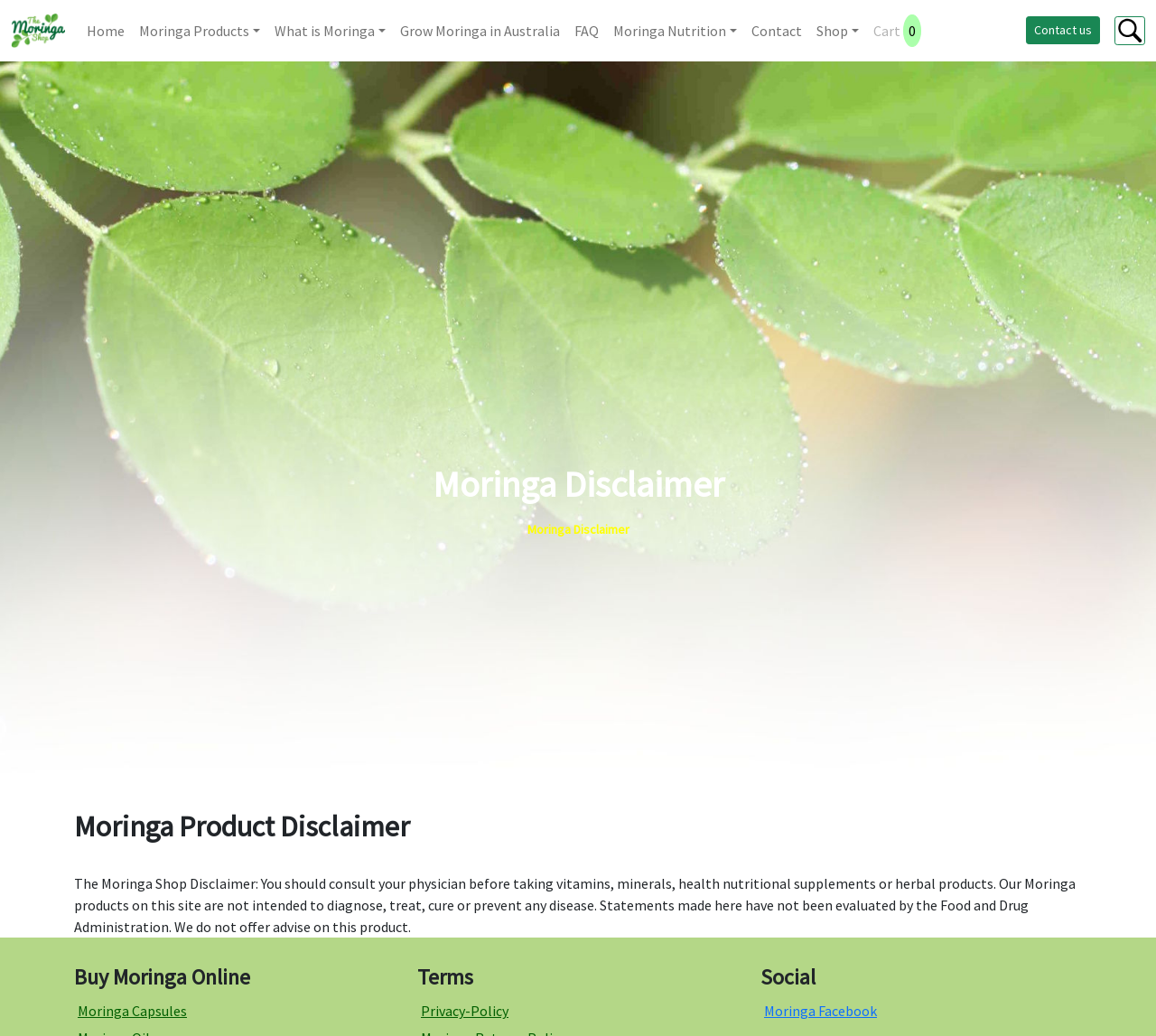Highlight the bounding box coordinates of the element you need to click to perform the following instruction: "learn about moringa."

[0.231, 0.012, 0.34, 0.047]